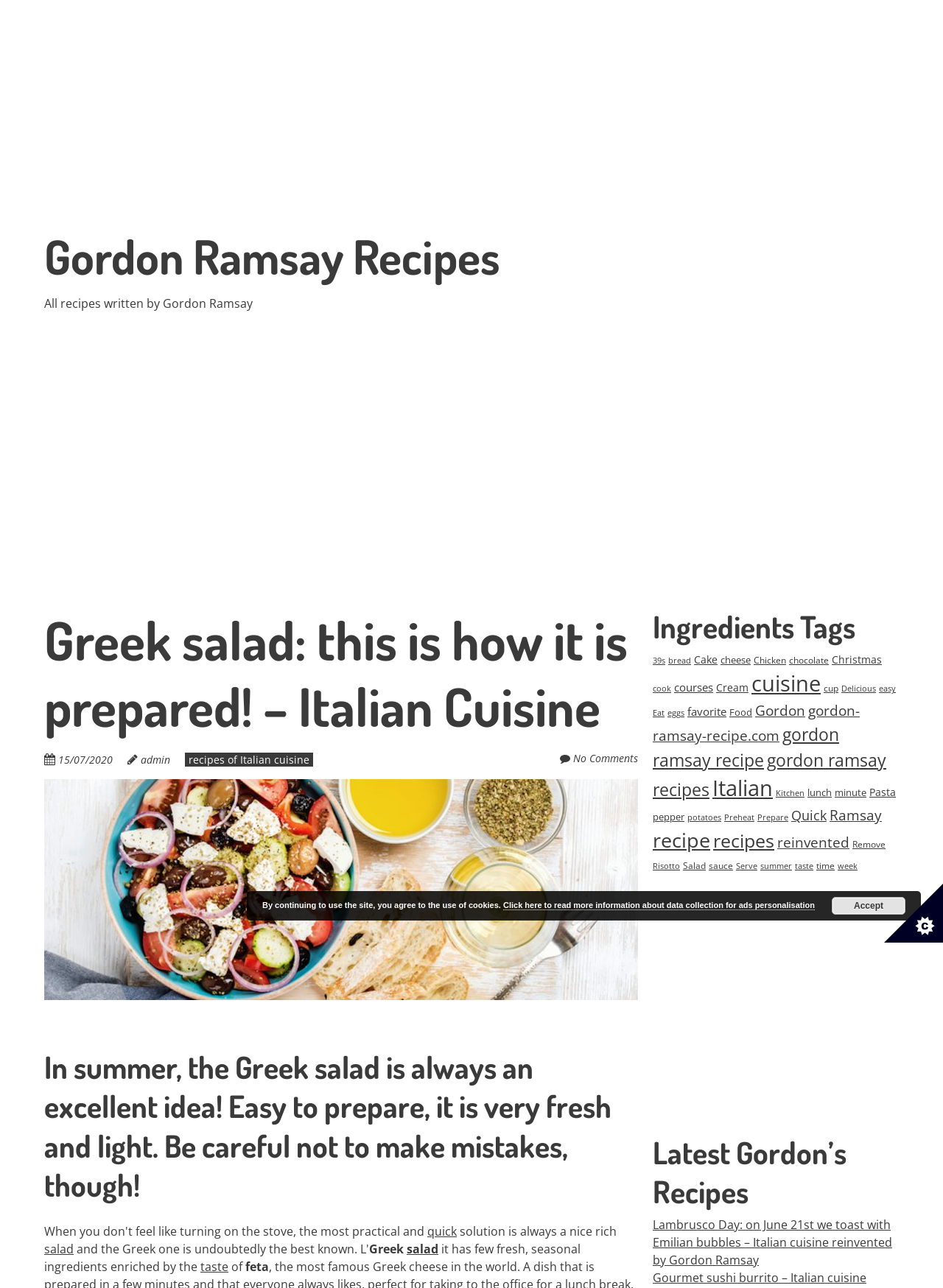Locate the bounding box coordinates of the area to click to fulfill this instruction: "Learn more about 'Lambrusco Day: on June 21st we toast with Emilian bubbles – Italian cuisine reinvented by Gordon Ramsay'". The bounding box should be presented as four float numbers between 0 and 1, in the order [left, top, right, bottom].

[0.692, 0.945, 0.946, 0.985]